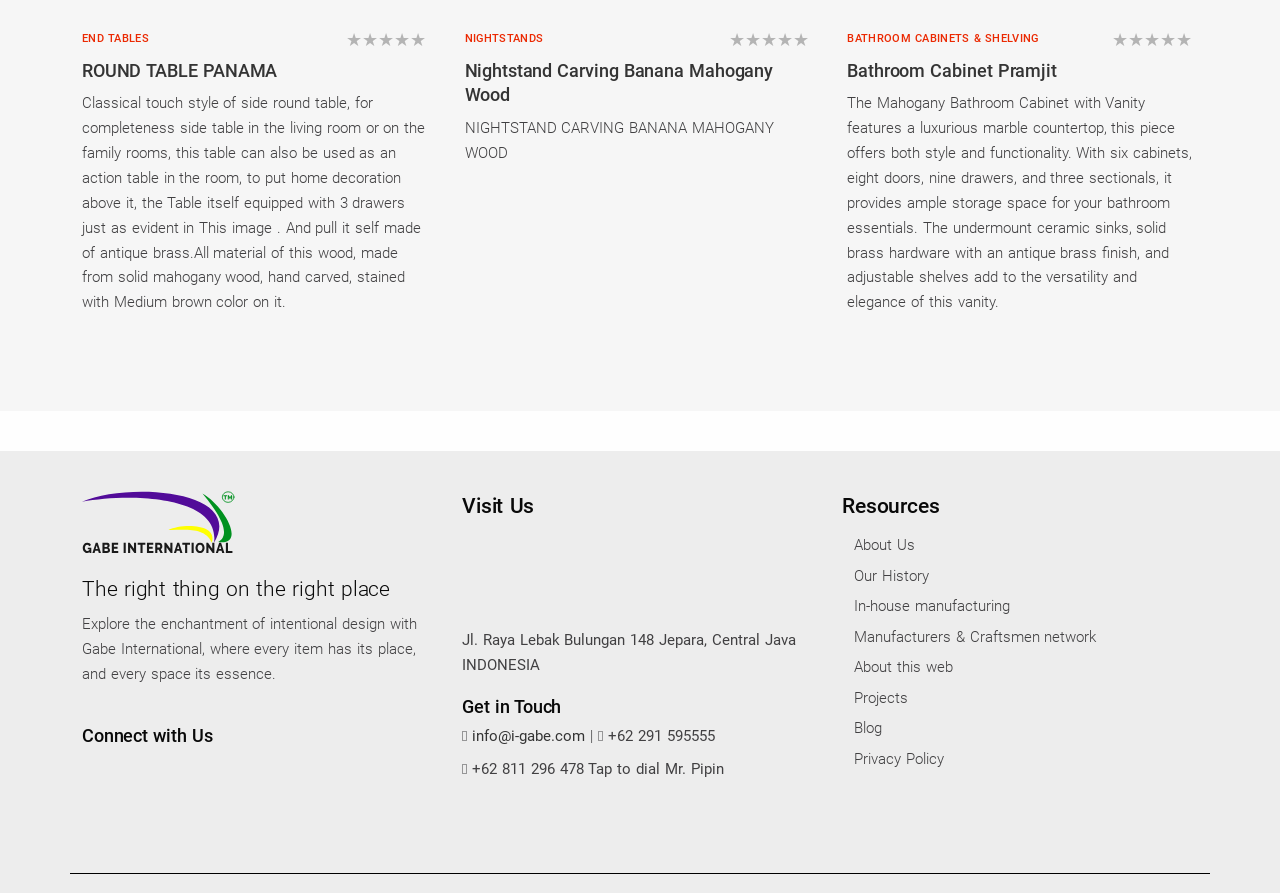Determine the coordinates of the bounding box that should be clicked to complete the instruction: "View Bathroom Cabinet Pramjit". The coordinates should be represented by four float numbers between 0 and 1: [left, top, right, bottom].

[0.662, 0.068, 0.826, 0.09]